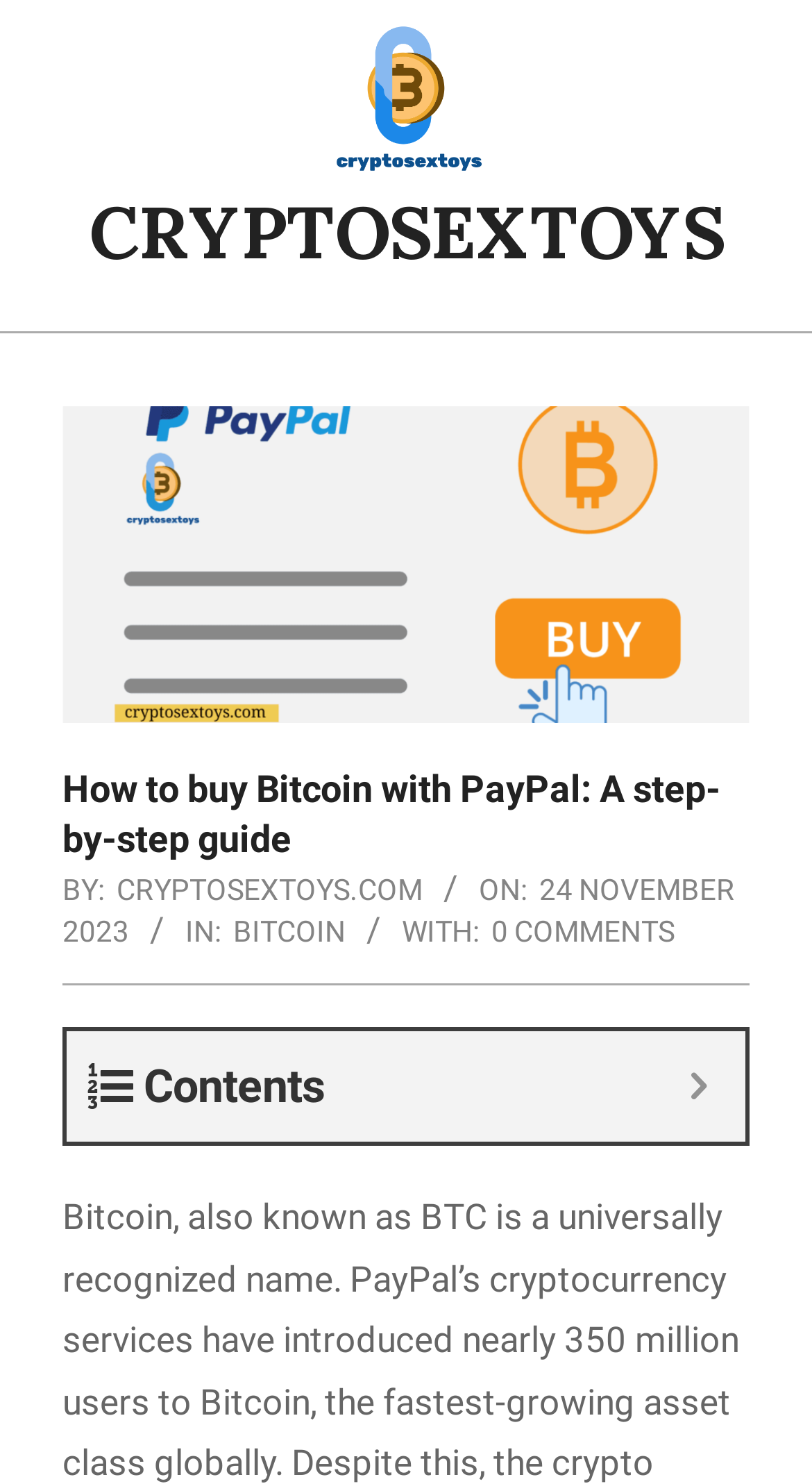Extract the bounding box of the UI element described as: "0 Comments".

[0.605, 0.617, 0.831, 0.639]